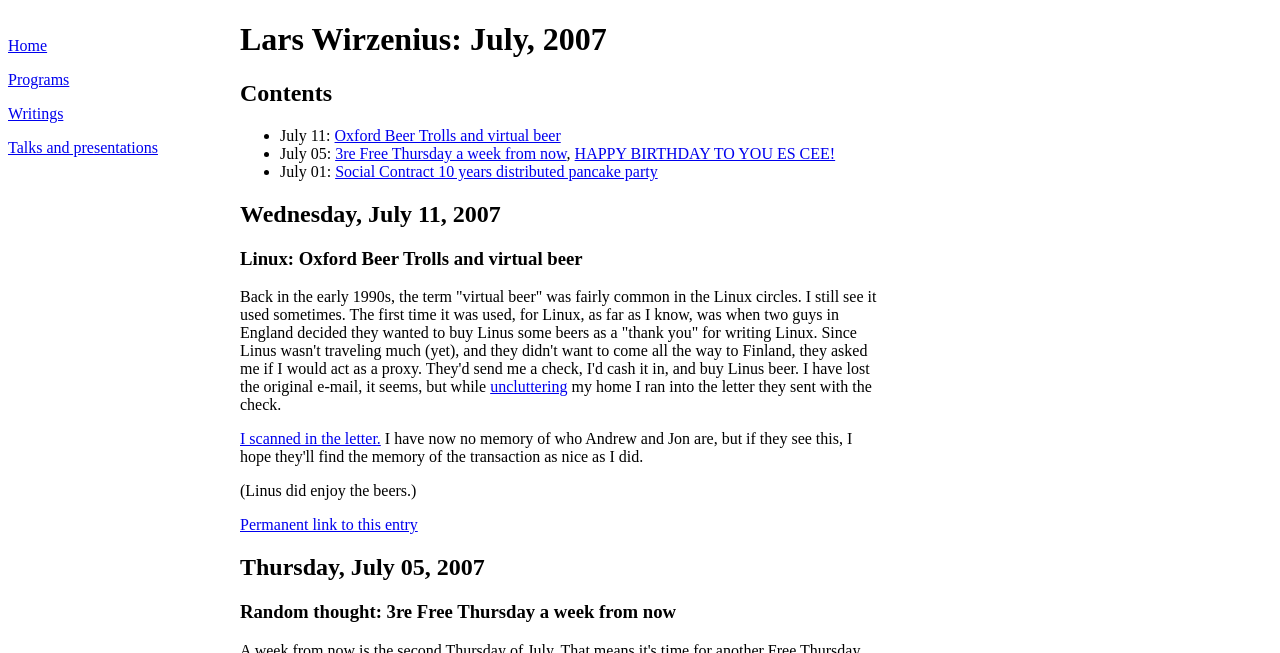Highlight the bounding box coordinates of the element you need to click to perform the following instruction: "read uncluttering."

[0.383, 0.579, 0.443, 0.605]